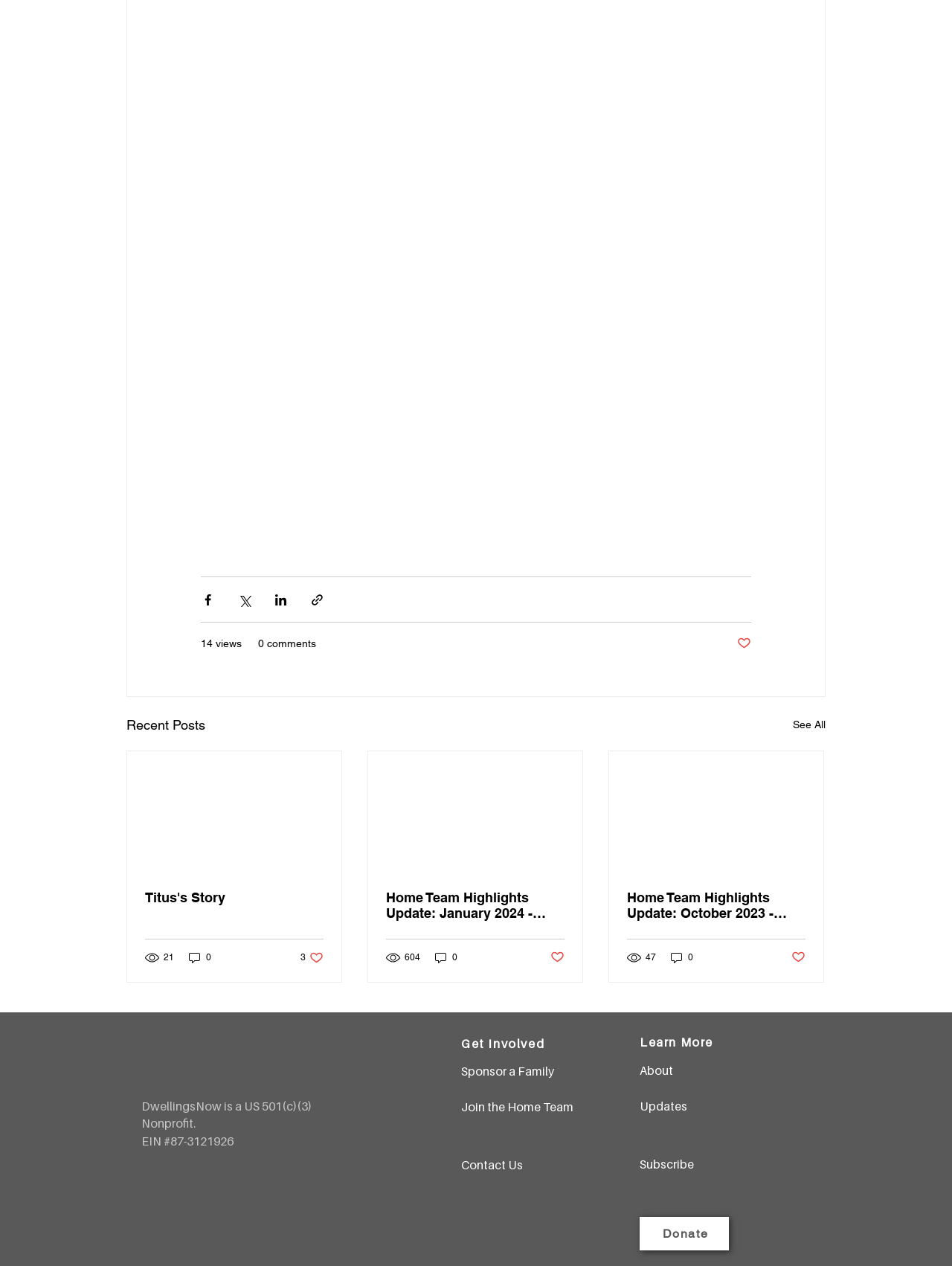How many views does the post 'Home Team Highlights Update: January 2024 - March 2024' have?
Please utilize the information in the image to give a detailed response to the question.

The number of views for the post 'Home Team Highlights Update: January 2024 - March 2024' can be found in the generic element below the post title, which states '604 views'.